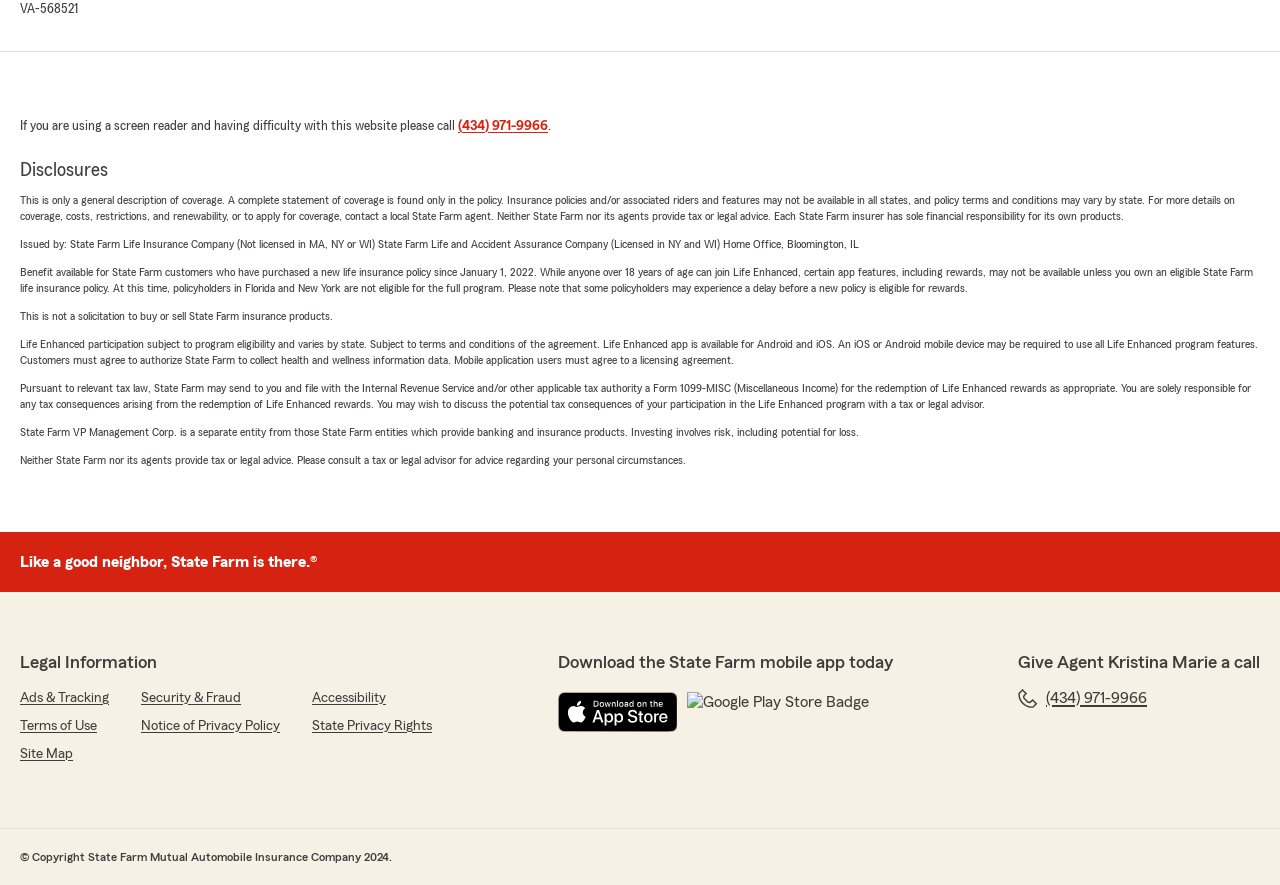Please specify the bounding box coordinates of the area that should be clicked to accomplish the following instruction: "Call Agent Kristina Marie". The coordinates should consist of four float numbers between 0 and 1, i.e., [left, top, right, bottom].

[0.795, 0.777, 0.896, 0.8]